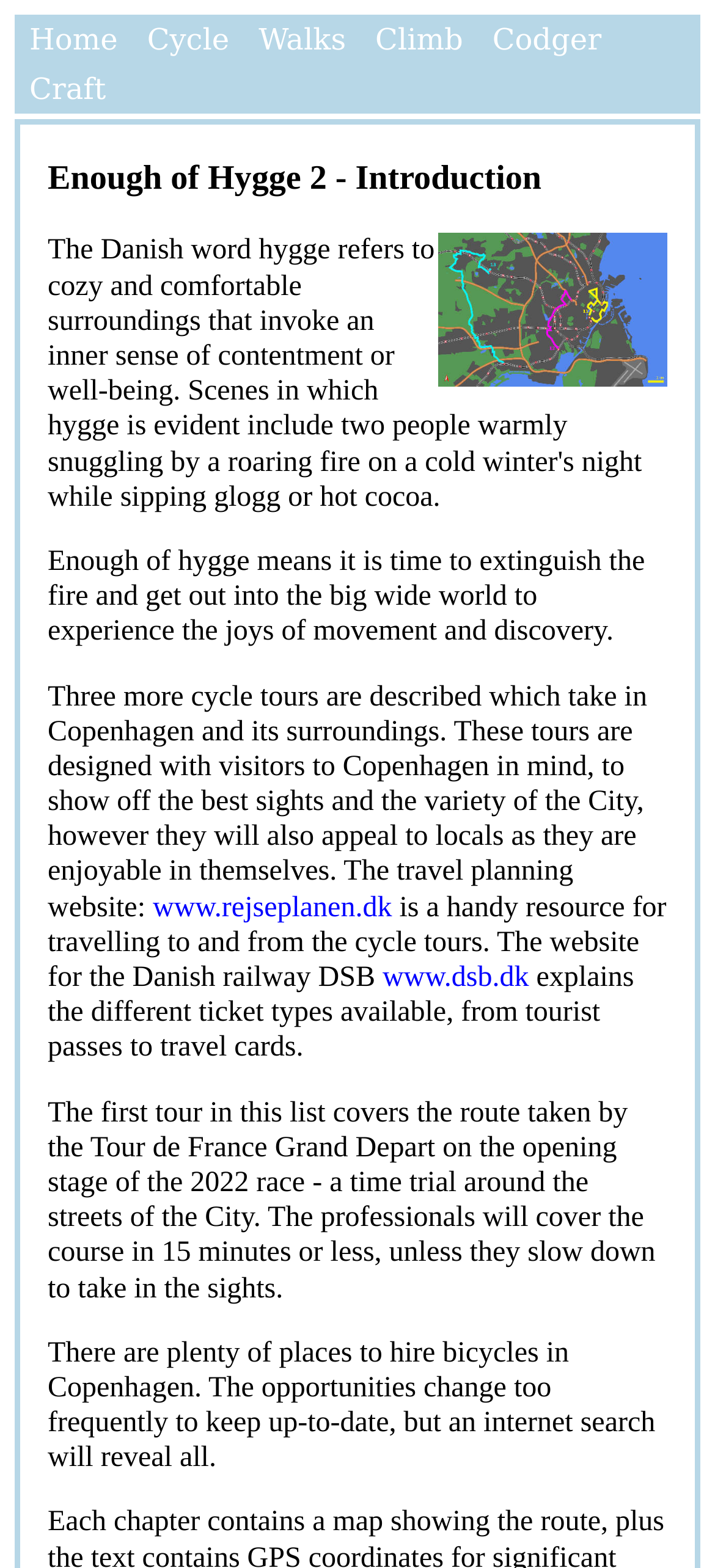Identify the bounding box coordinates for the region to click in order to carry out this instruction: "Explore the website for the Danish railway DSB". Provide the coordinates using four float numbers between 0 and 1, formatted as [left, top, right, bottom].

[0.535, 0.614, 0.74, 0.633]